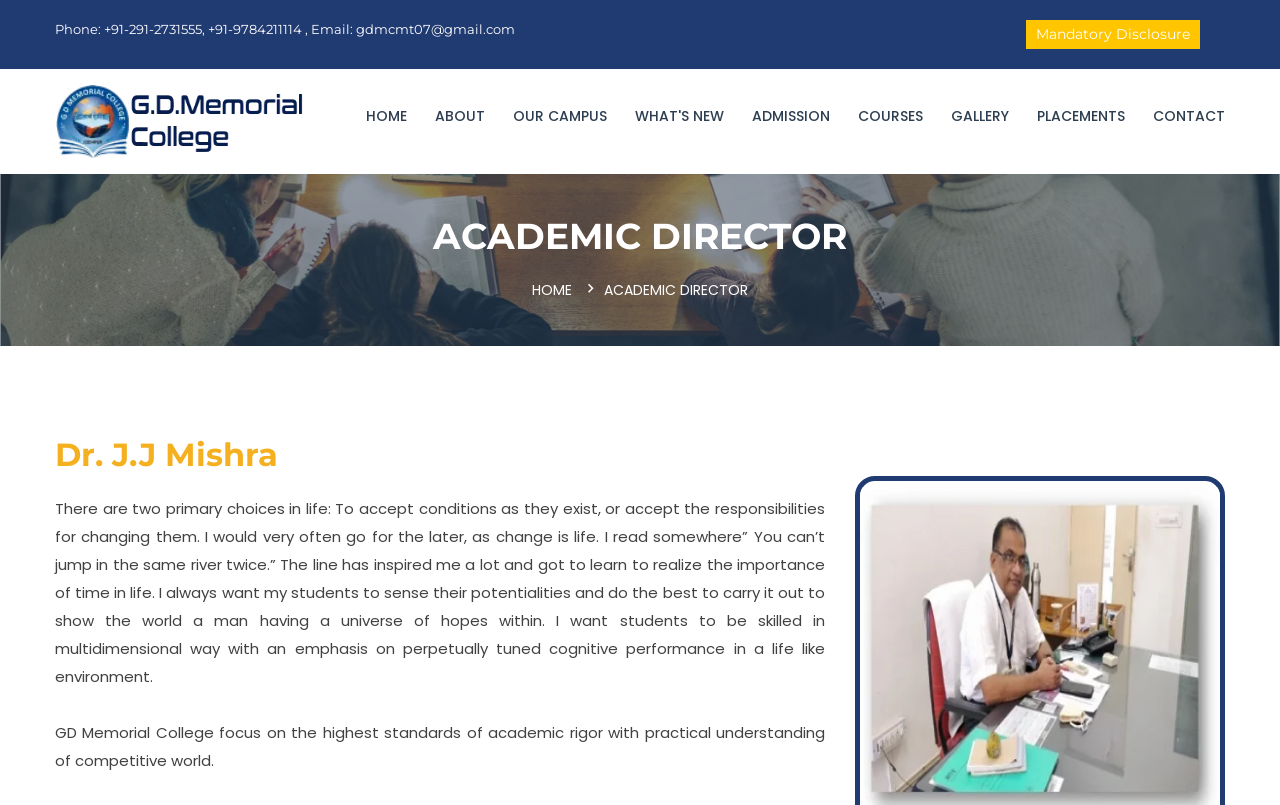What is the email address of the college?
Refer to the image and provide a concise answer in one word or phrase.

gdmcmt07@gmail.com